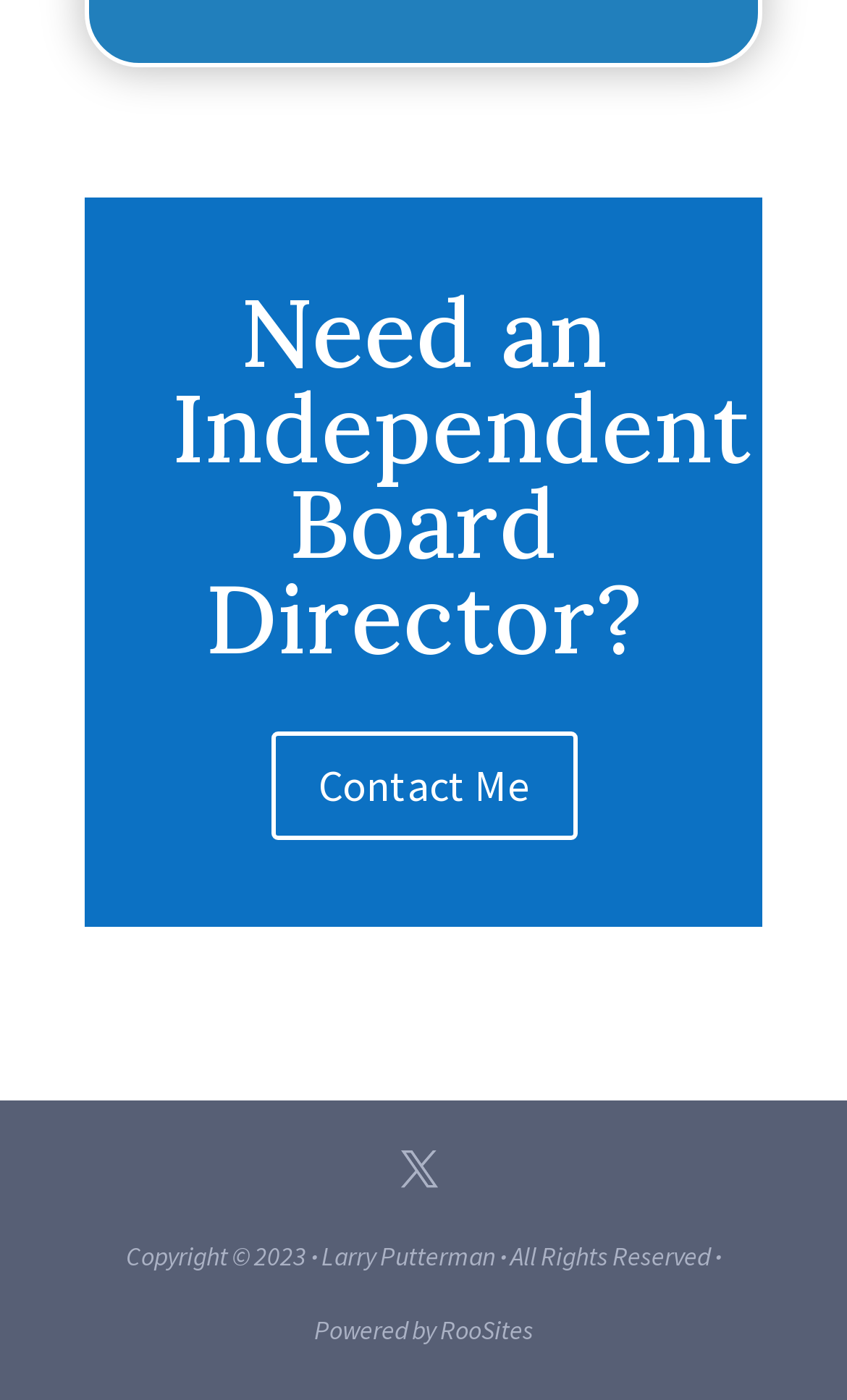For the given element description Twitter, determine the bounding box coordinates of the UI element. The coordinates should follow the format (top-left x, top-left y, bottom-right x, bottom-right y) and be within the range of 0 to 1.

[0.473, 0.81, 0.517, 0.863]